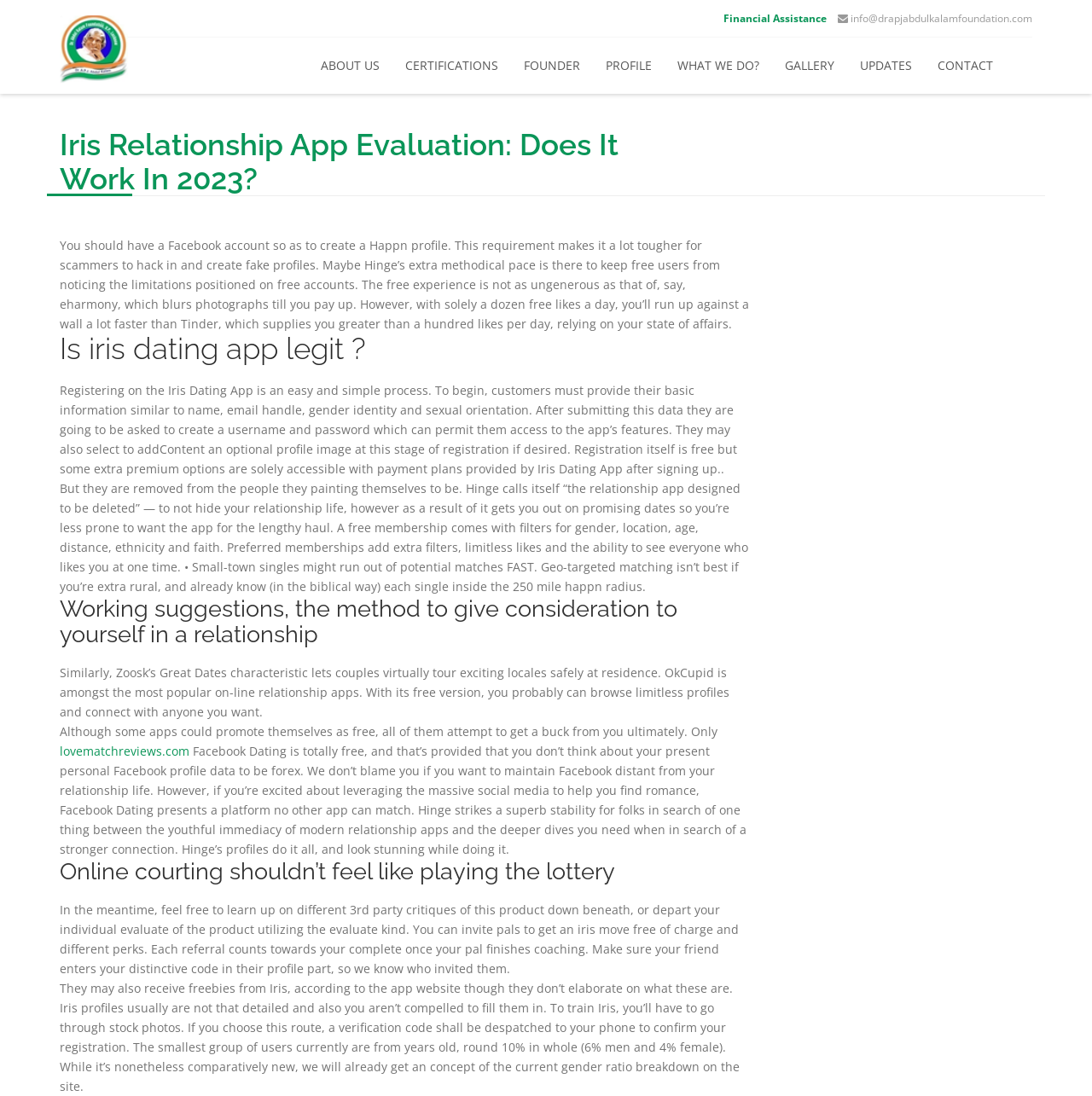Identify and provide the text content of the webpage's primary headline.

Iris Relationship App Evaluation: Does It Work In 2023?